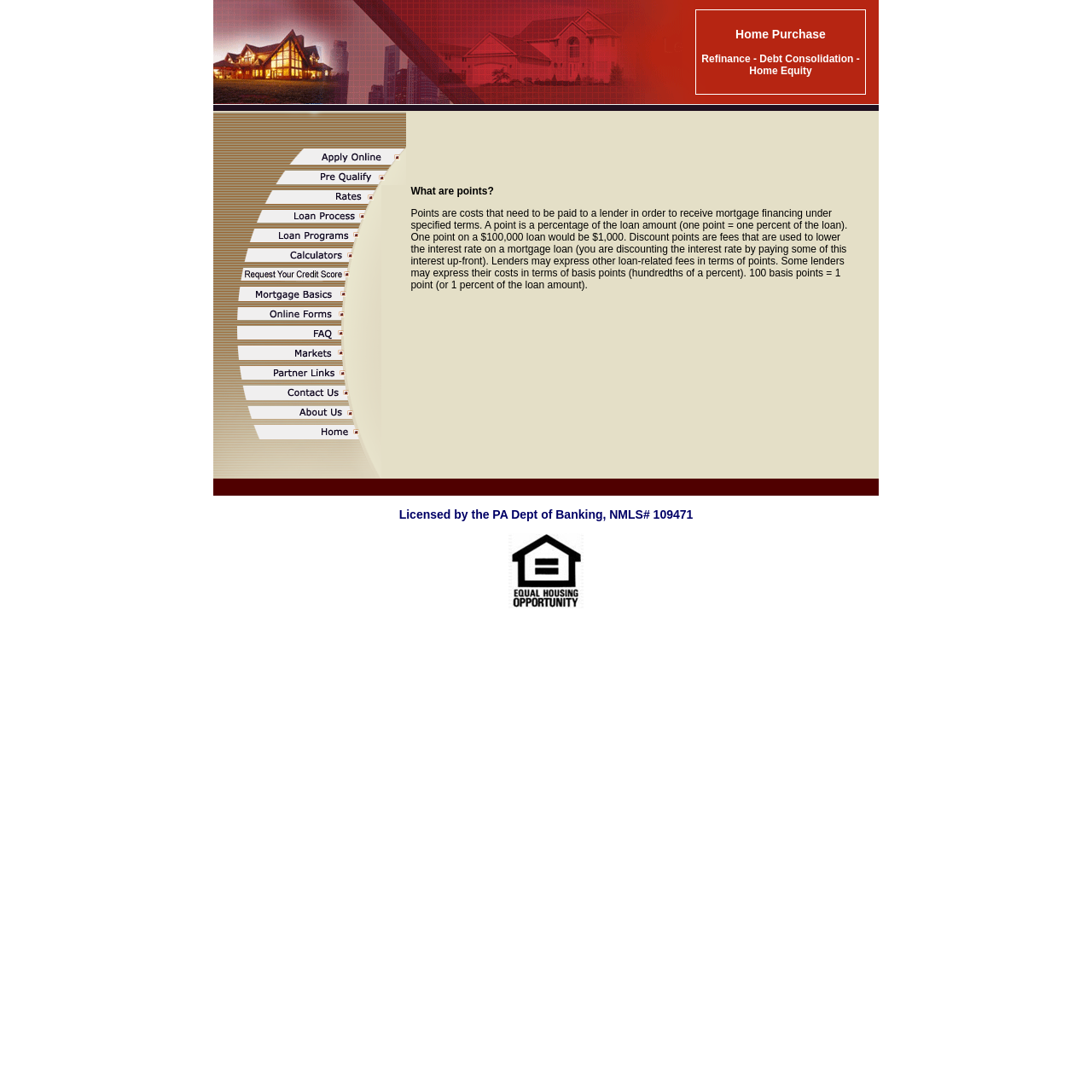Observe the image and answer the following question in detail: What is the relationship between basis points and points?

According to the webpage, 100 basis points are equivalent to one point, which is one percent of the loan amount. This conversion is useful for understanding how lenders express their costs.